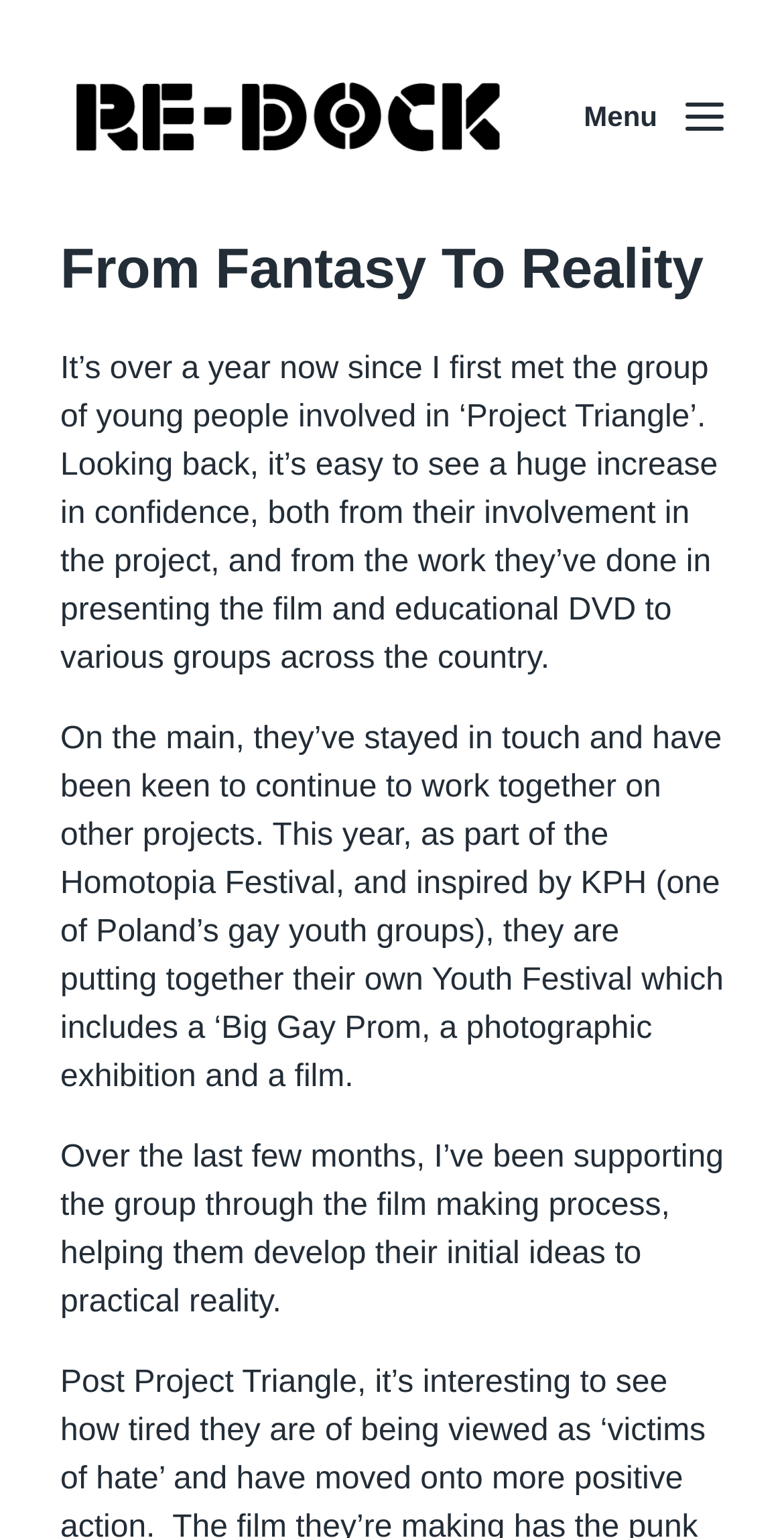Ascertain the bounding box coordinates for the UI element detailed here: "parent_node: Menu title="Re-Dock"". The coordinates should be provided as [left, top, right, bottom] with each value being a float between 0 and 1.

[0.077, 0.045, 0.667, 0.107]